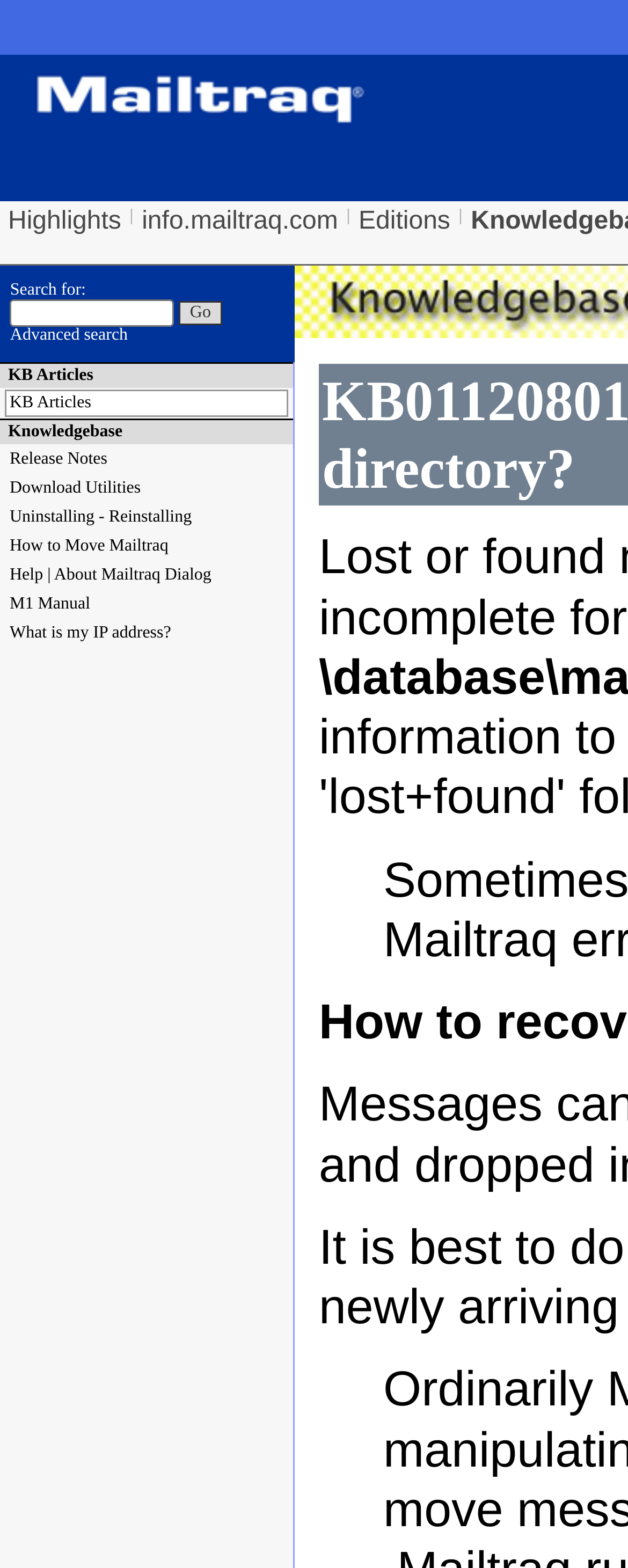What is the position of the 'Search for:' label?
Using the image as a reference, answer with just one word or a short phrase.

Above the textbox